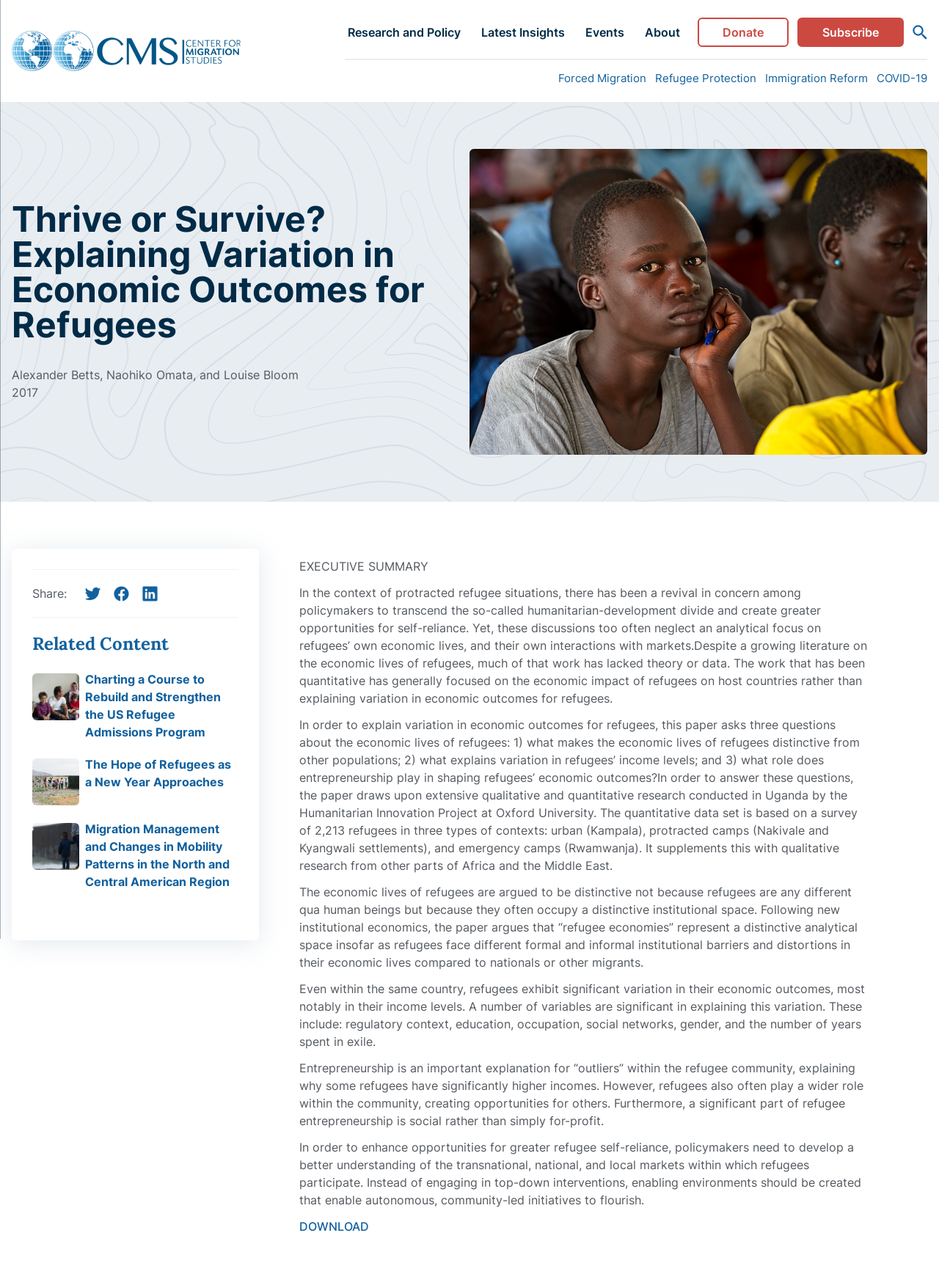Please identify the bounding box coordinates of the element that needs to be clicked to perform the following instruction: "Share the article on social media".

[0.09, 0.454, 0.108, 0.467]